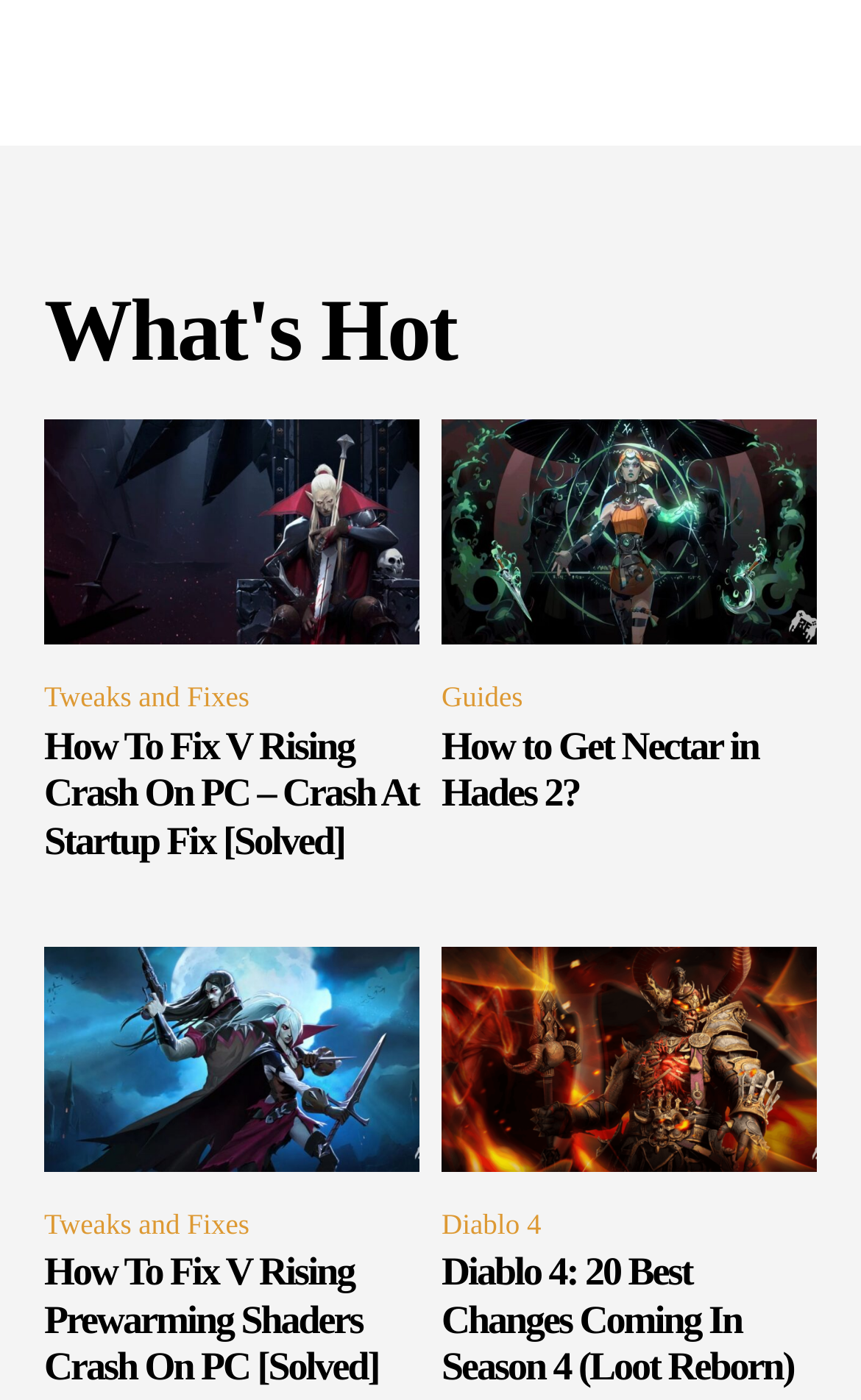Pinpoint the bounding box coordinates of the element to be clicked to execute the instruction: "Click on 'How To Fix V Rising Prewarming Shaders Crash On PC [Solved]' tutorial".

[0.051, 0.676, 0.487, 0.837]